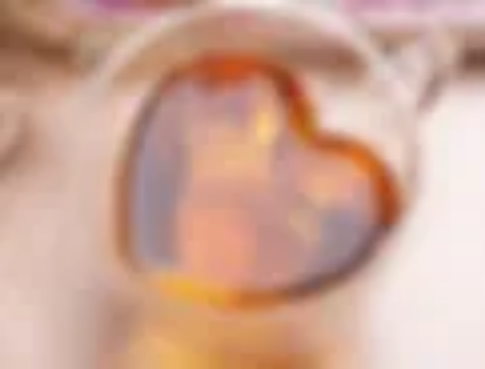Create a detailed narrative that captures the essence of the image.

The image features a beautifully crafted heart shape, possibly a decorative object or a piece of art, set against a soft, blurred background. It symbolizes themes of love and connection, resonating with the message that follows in the context of dating and emotional growth. This visual element enhances the surrounding text that discusses the journey after a long-term relationship, emphasizing the importance of regaining confidence and navigating the dating landscape. The overall composition conveys a sense of hope and renewal, inviting individuals who may feel vulnerable to embrace new opportunities for connection and self-discovery.